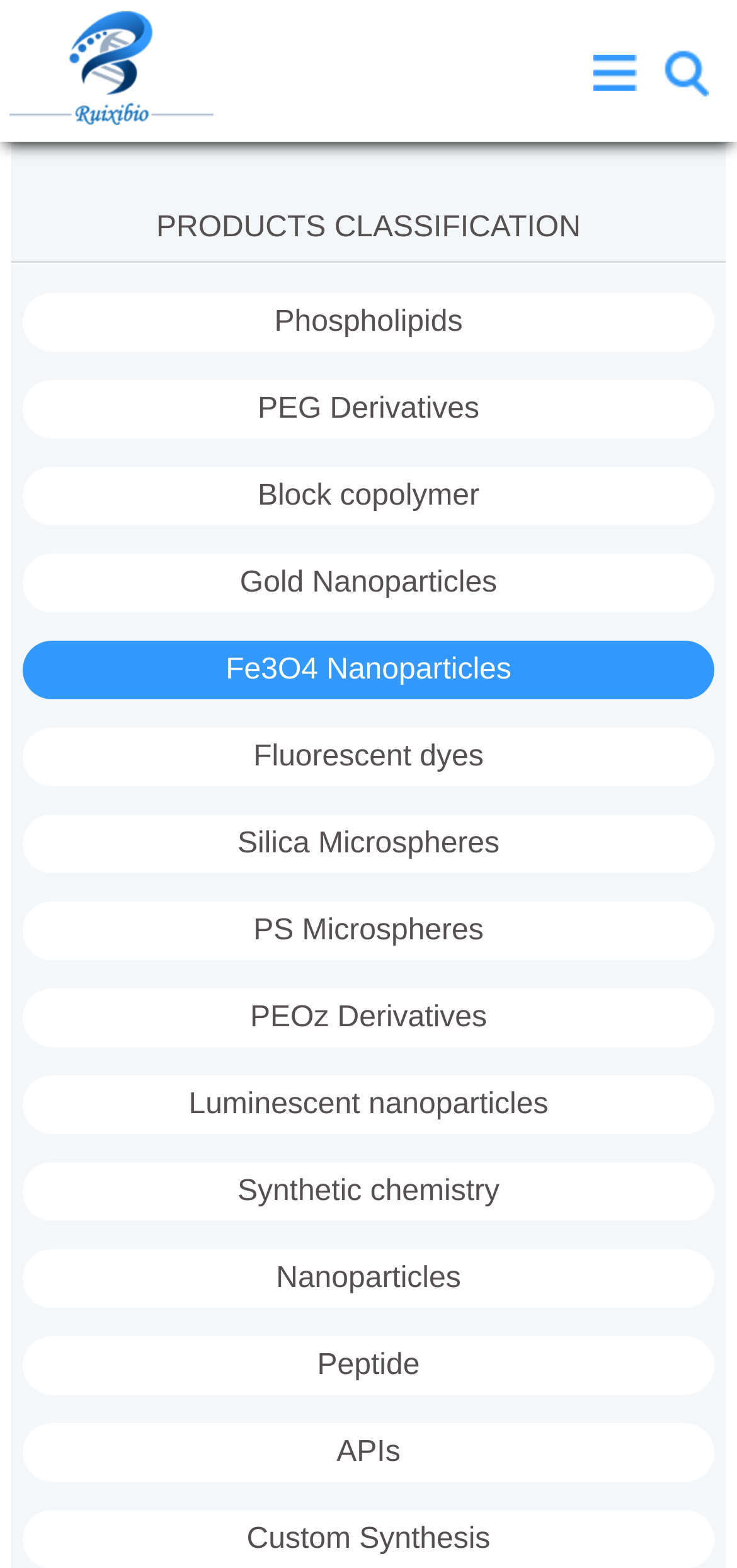Generate an in-depth caption that captures all aspects of the webpage.

This webpage appears to be a product catalog or classification page for RuixiBiotech Co. Ltd/Kamulin Biotech Co. Ltd. At the top left, there is a link. On the opposite side, at the top right, there are three links aligned horizontally. 

Below these links, there is a heading titled "PRODUCTS CLASSIFICATION". Under this heading, there is a list of 15 links, arranged vertically, that categorize various products. These links include "Phospholipids", "PEG Derivatives", "Block copolymer", "Gold Nanoparticles", "Fe3O4 Nanoparticles", "Fluorescent dyes", "Silica Microspheres", "PS Microspheres", "PEOz Derivatives", "Luminescent nanoparticles", "Synthetic chemistry", "Nanoparticles", "Peptide", and "APIs". These links occupy the majority of the page, spanning from the top to the bottom.